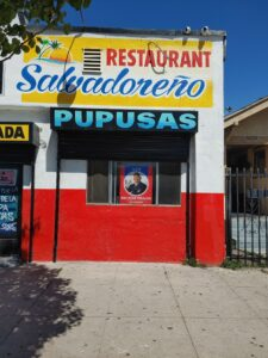Give a one-word or short phrase answer to the question: 
What is the color of the font used to write 'Salvadoreño'?

Blue